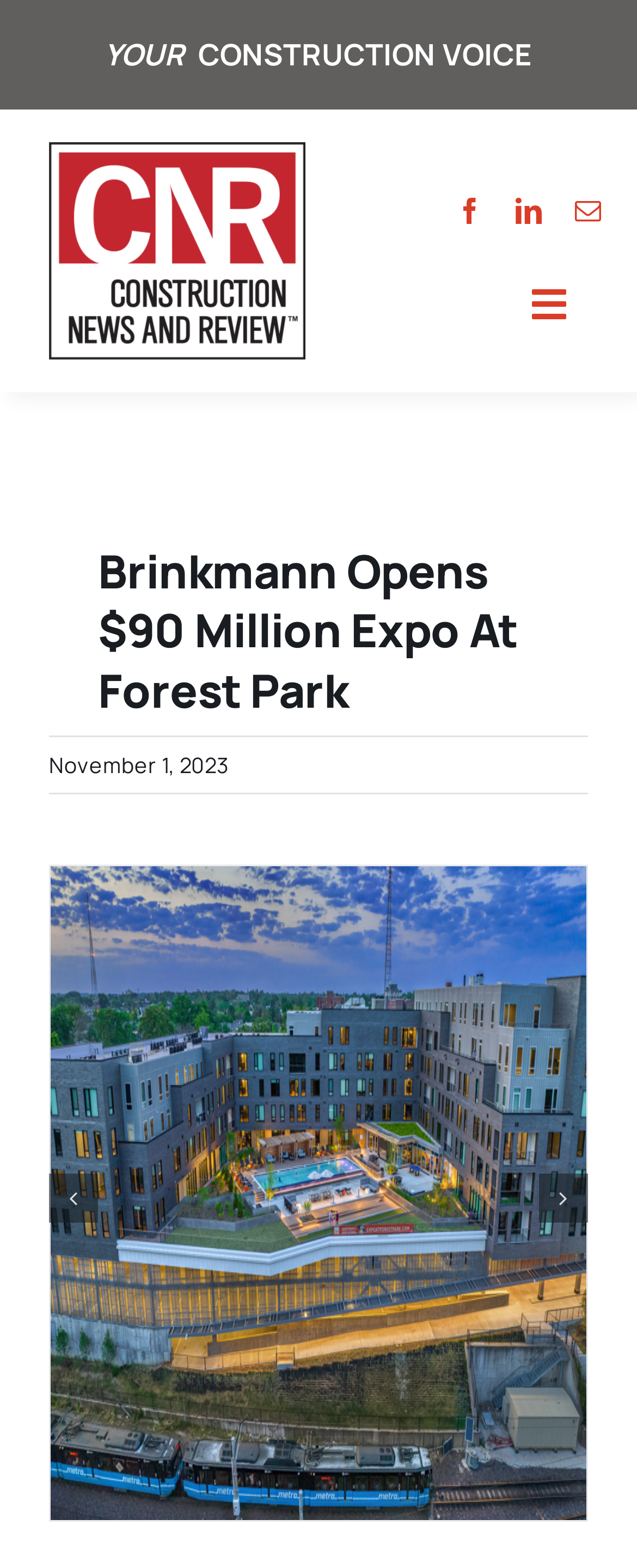Locate the bounding box coordinates of the clickable element to fulfill the following instruction: "Go to the Projects page". Provide the coordinates as four float numbers between 0 and 1 in the format [left, top, right, bottom].

[0.0, 0.288, 1.0, 0.356]